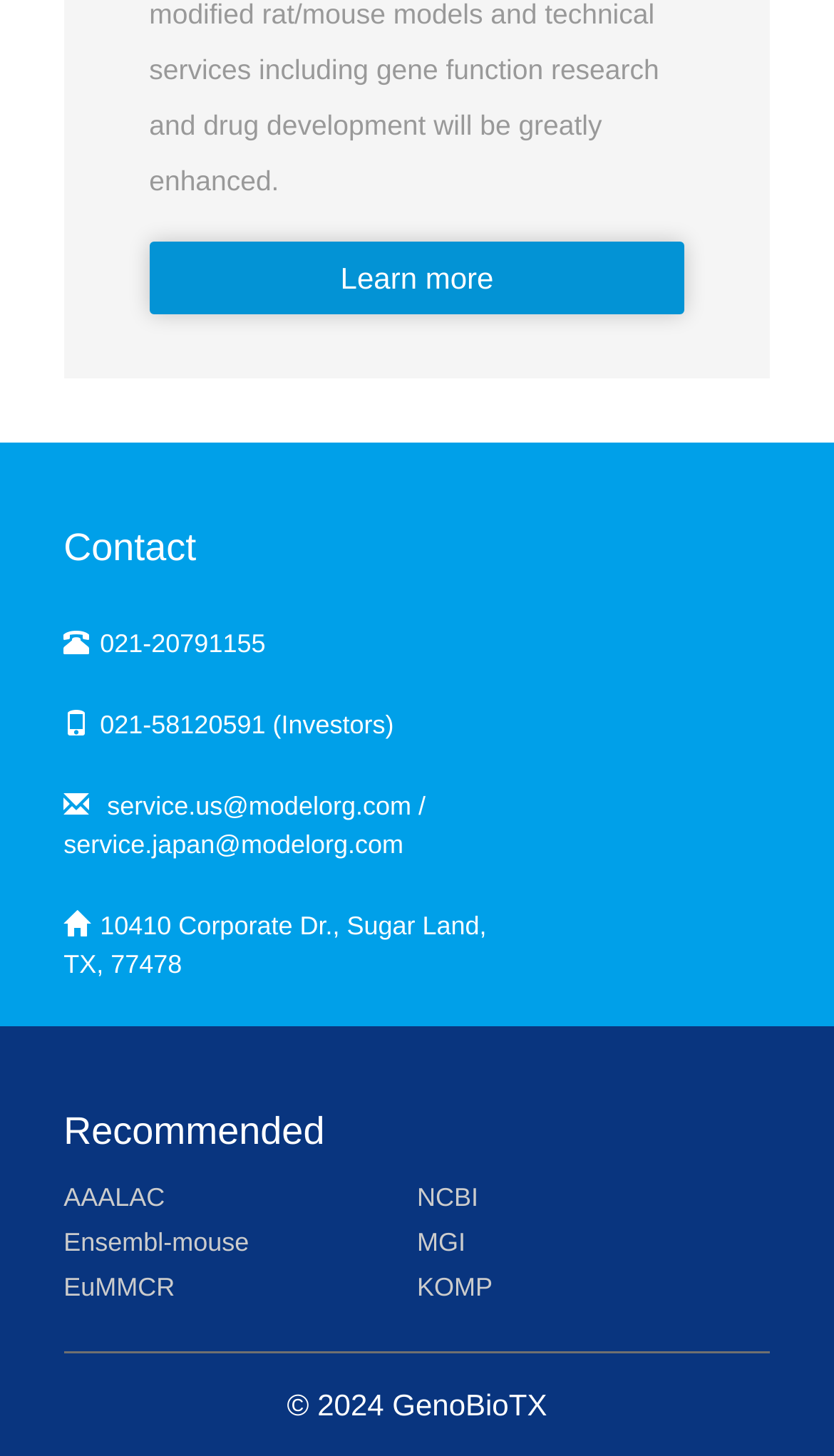Refer to the image and provide an in-depth answer to the question: 
What is the phone number for investors?

I found the phone number for investors by looking at the link elements under the 'Contact' heading, and the one with the text ' 021-58120591 (Investors)' contains the phone number.